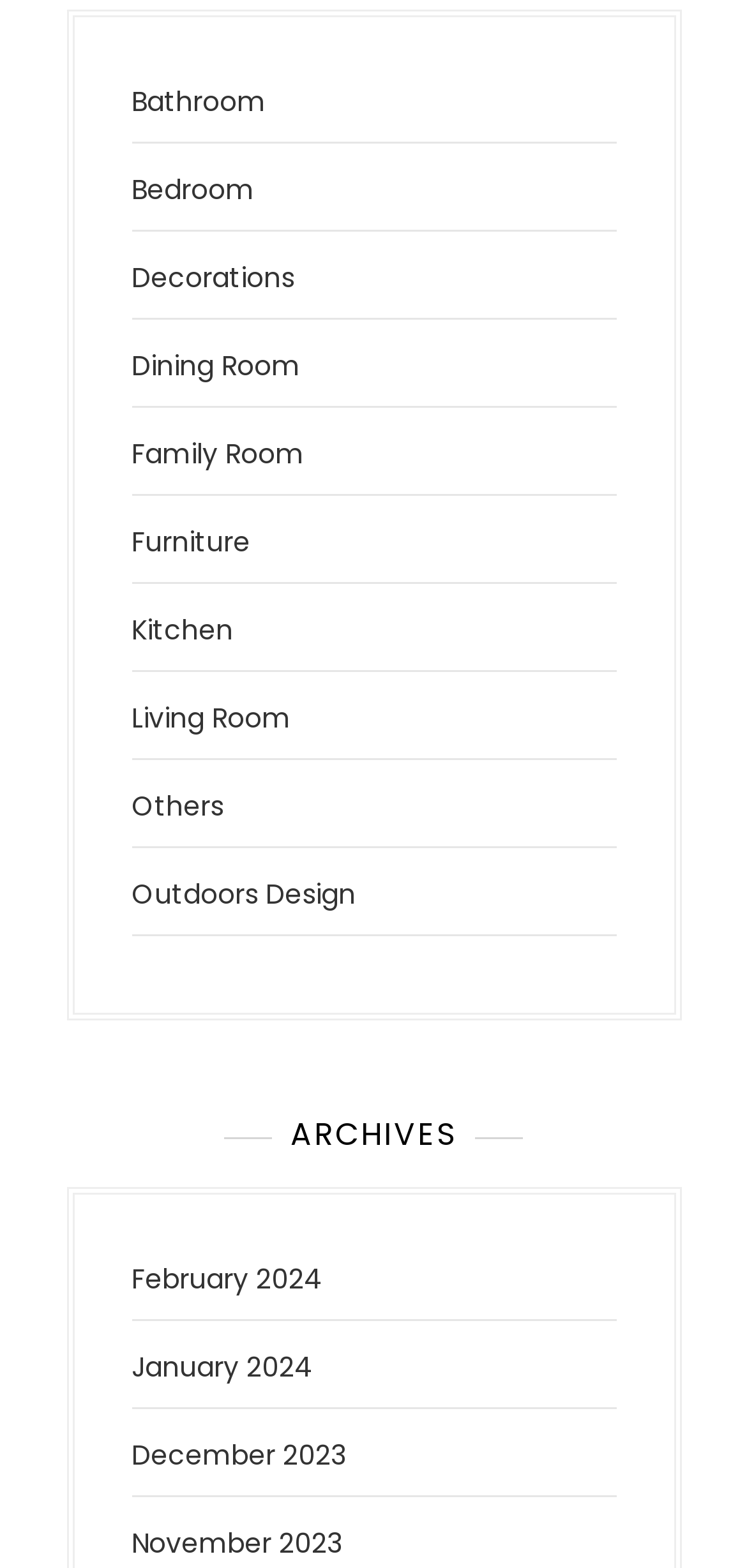Please identify the bounding box coordinates of the clickable area that will allow you to execute the instruction: "View archives".

[0.299, 0.712, 0.701, 0.738]